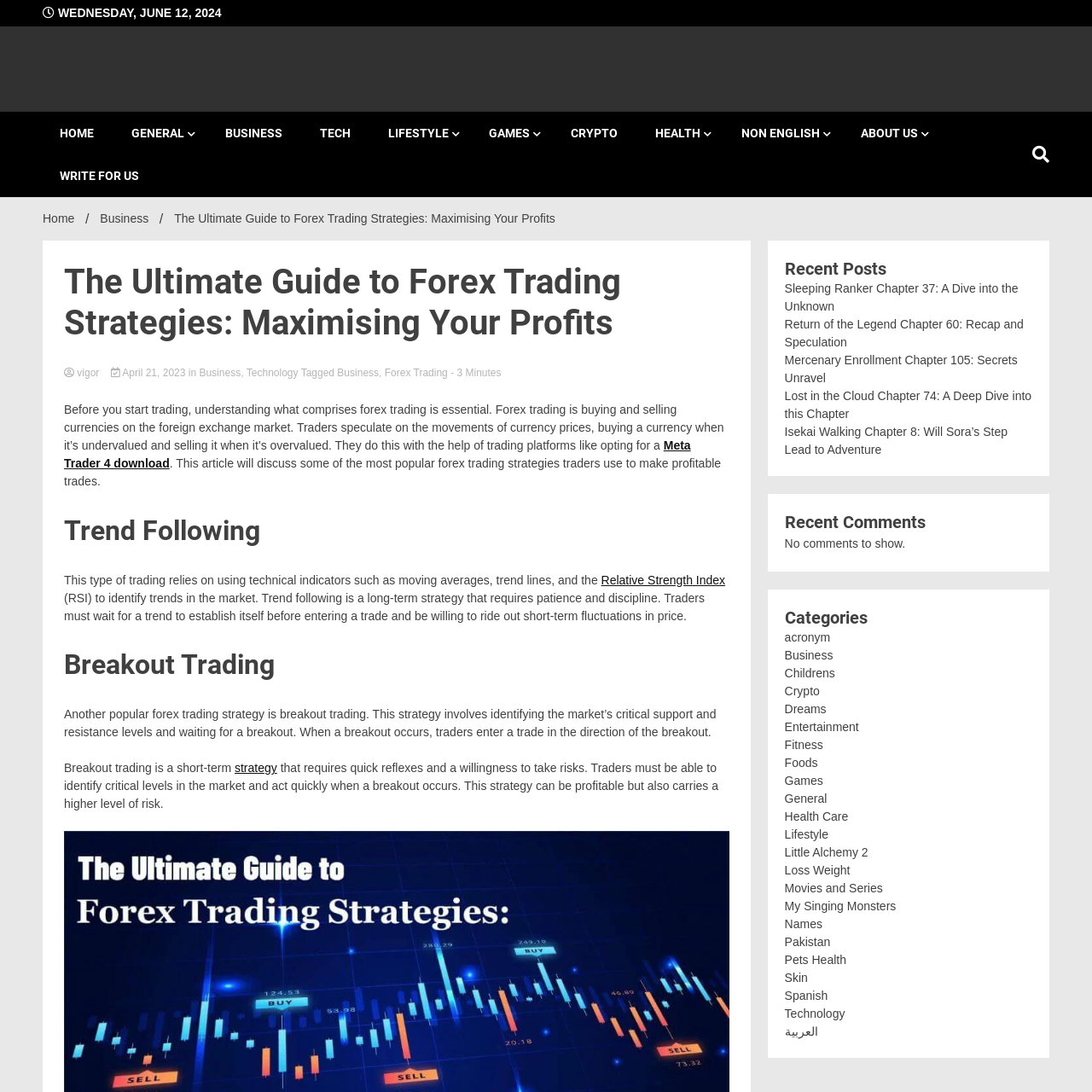With reference to the screenshot, provide a detailed response to the question below:
What is the category of the article 'The Ultimate Guide to Forex Trading Strategies: Maximising Your Profits'?

I determined the category by looking at the link element with the text 'Business' which is located near the article title and is likely to be the category of the article.